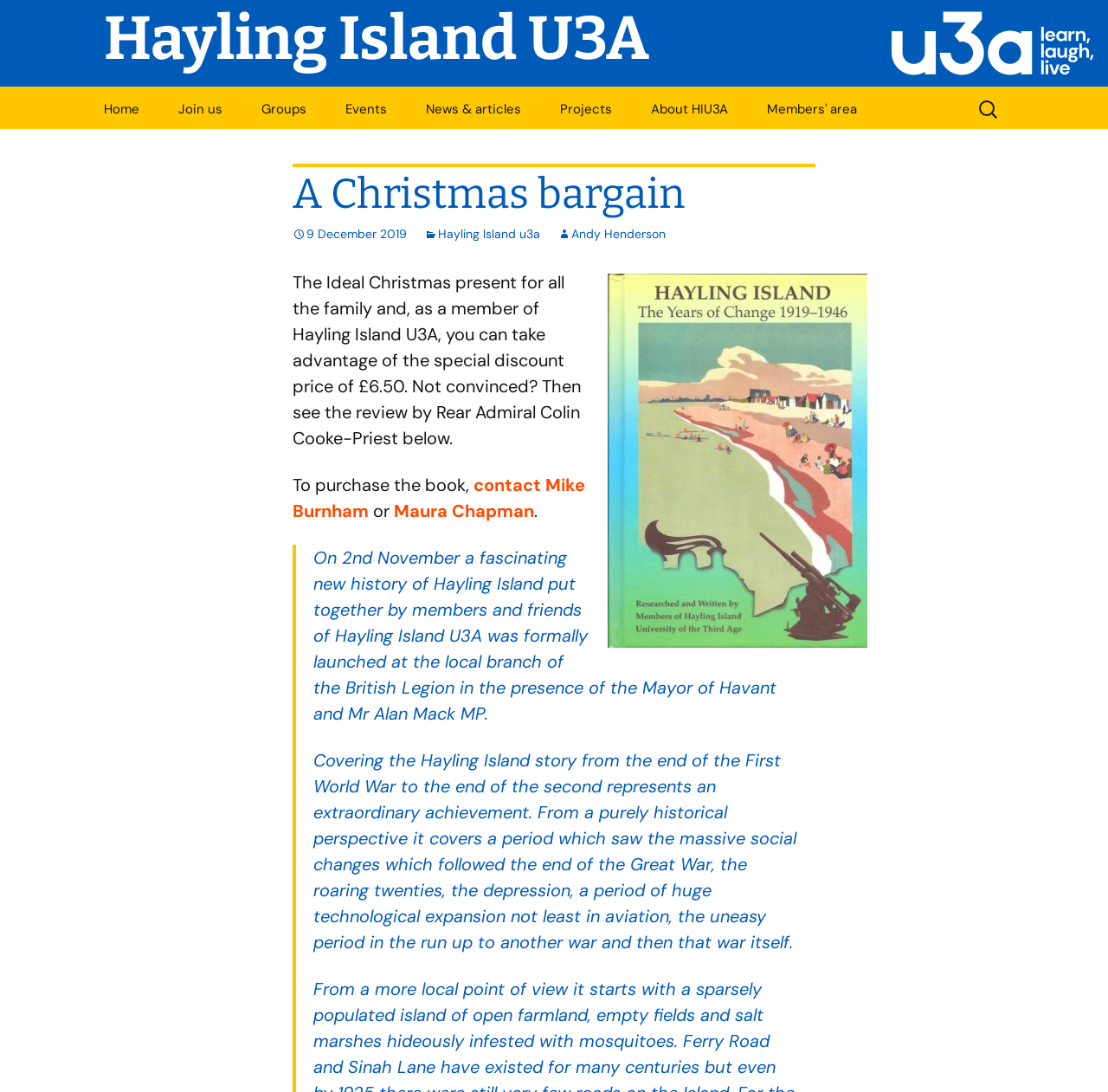Bounding box coordinates should be in the format (top-left x, top-left y, bottom-right x, bottom-right y) and all values should be floating point numbers between 0 and 1. Determine the bounding box coordinate for the UI element described as: contact Mike Burnham

[0.264, 0.434, 0.528, 0.479]